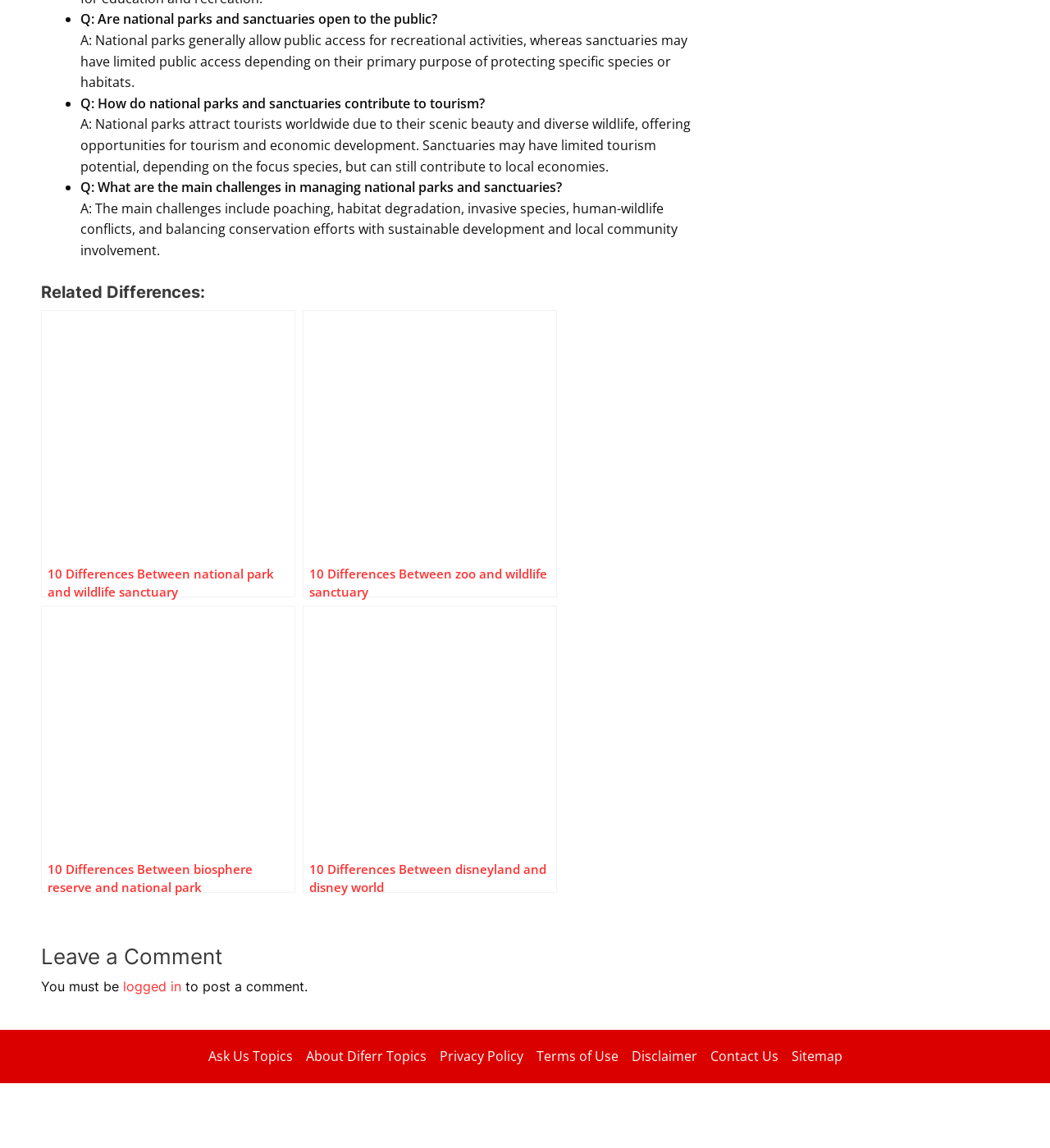Please find the bounding box coordinates for the clickable element needed to perform this instruction: "Click on '10 Differences Between national park and wildlife sanctuary'".

[0.039, 0.27, 0.281, 0.52]